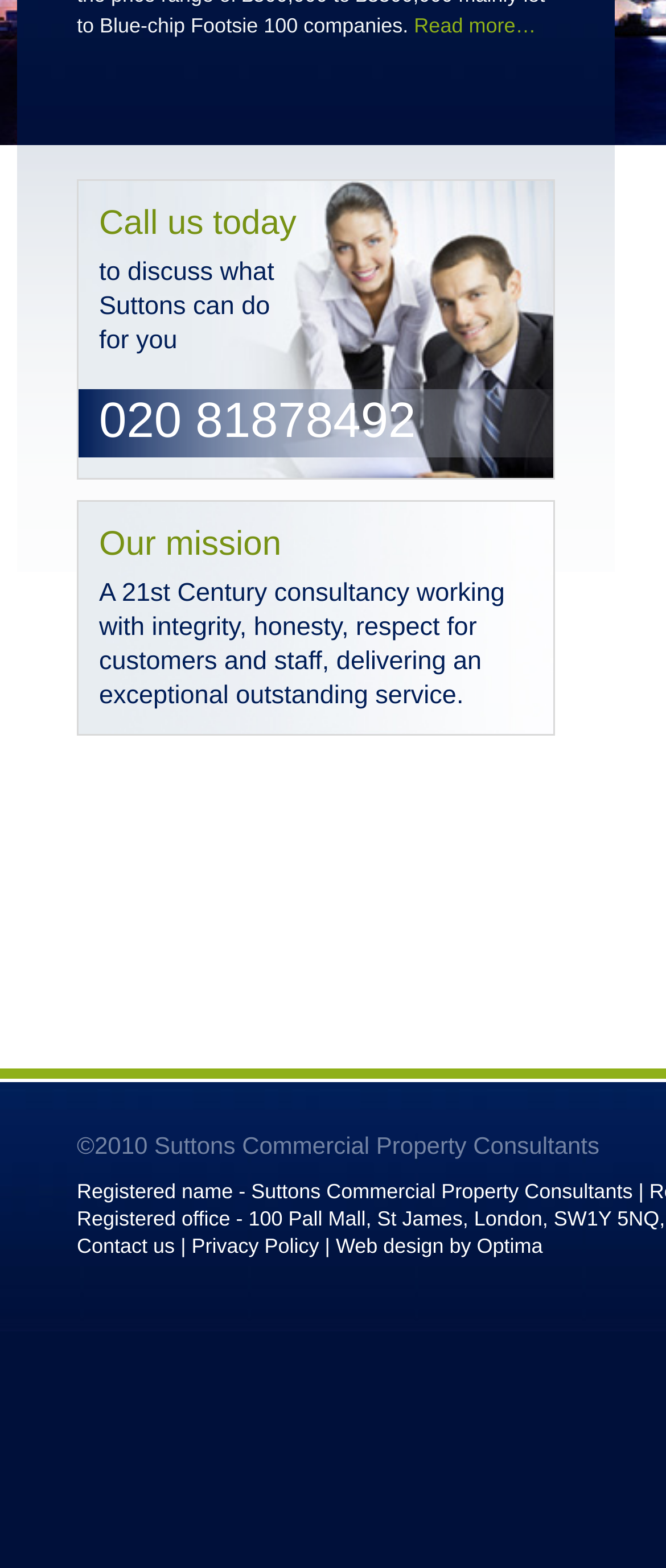Given the element description, predict the bounding box coordinates in the format (top-left x, top-left y, bottom-right x, bottom-right y), using floating point numbers between 0 and 1: Web design by Optima

[0.504, 0.787, 0.815, 0.802]